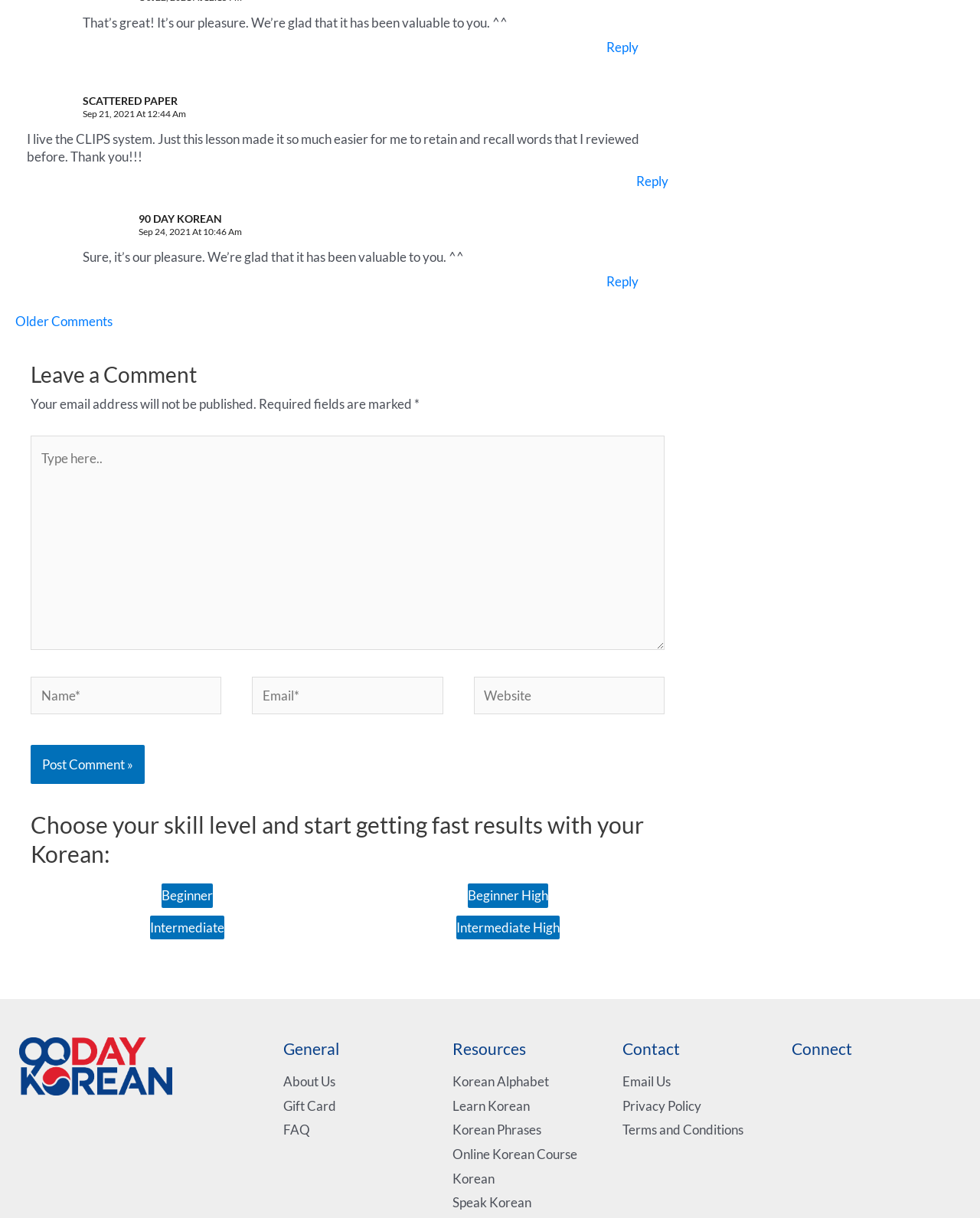Specify the bounding box coordinates of the area to click in order to follow the given instruction: "Leave a comment."

[0.031, 0.293, 0.678, 0.322]